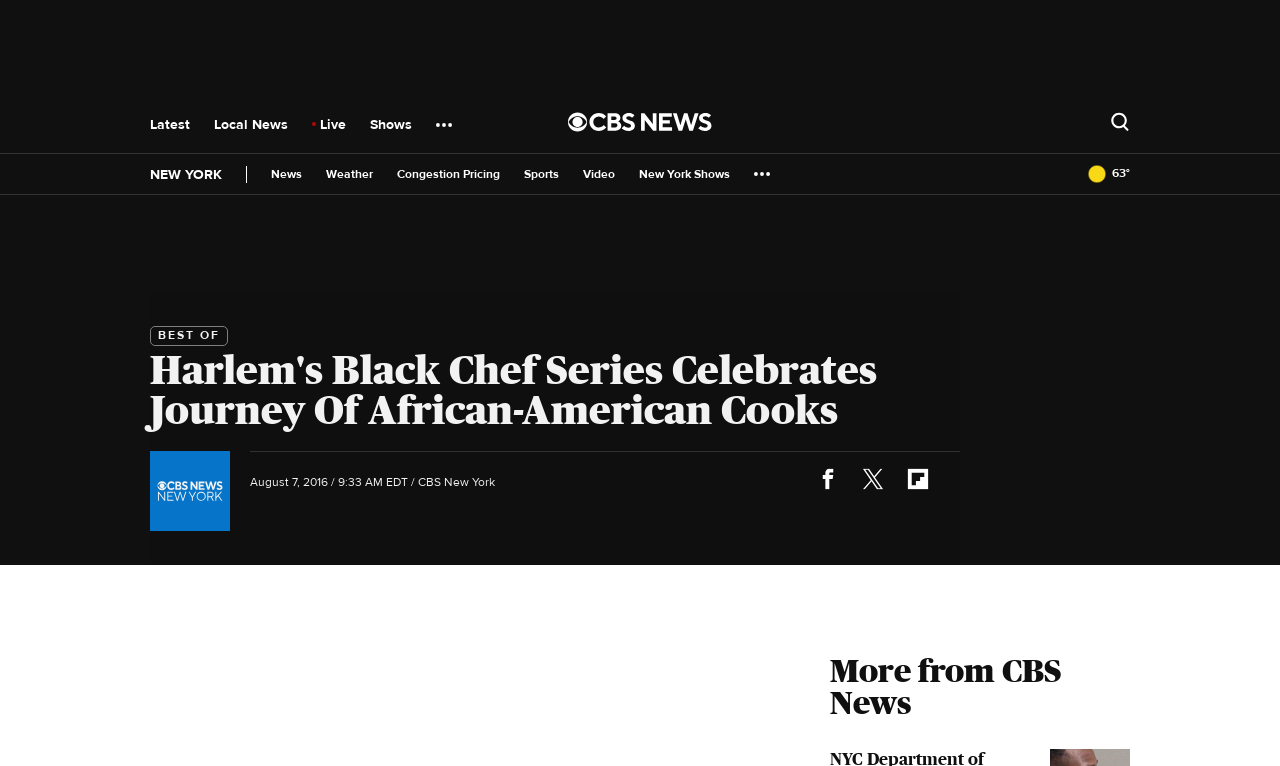Identify the bounding box coordinates for the region of the element that should be clicked to carry out the instruction: "Read more about Harlem's Black Chef Series". The bounding box coordinates should be four float numbers between 0 and 1, i.e., [left, top, right, bottom].

[0.117, 0.458, 0.75, 0.588]